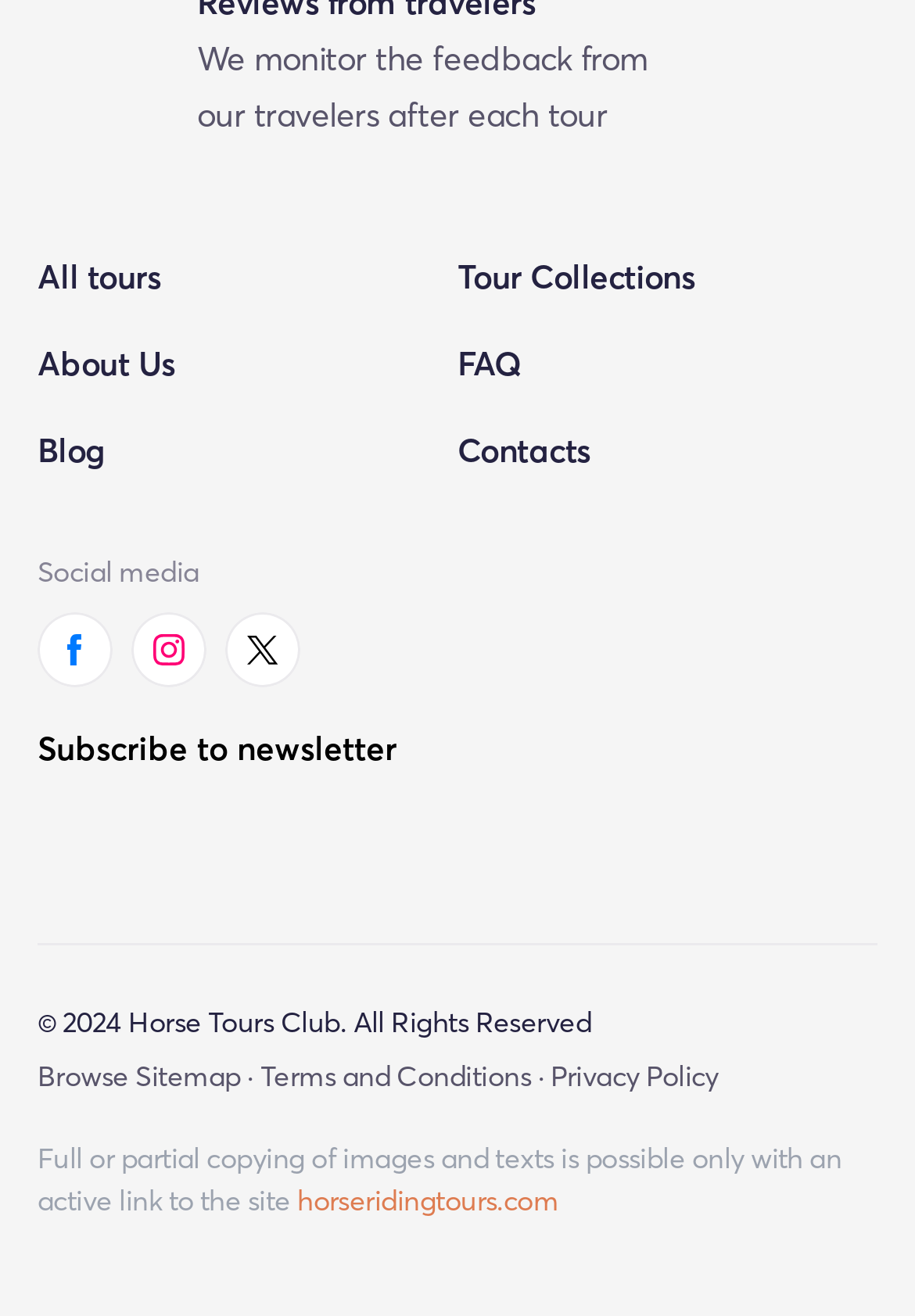Show the bounding box coordinates of the element that should be clicked to complete the task: "Read the '《用户协议》'".

None